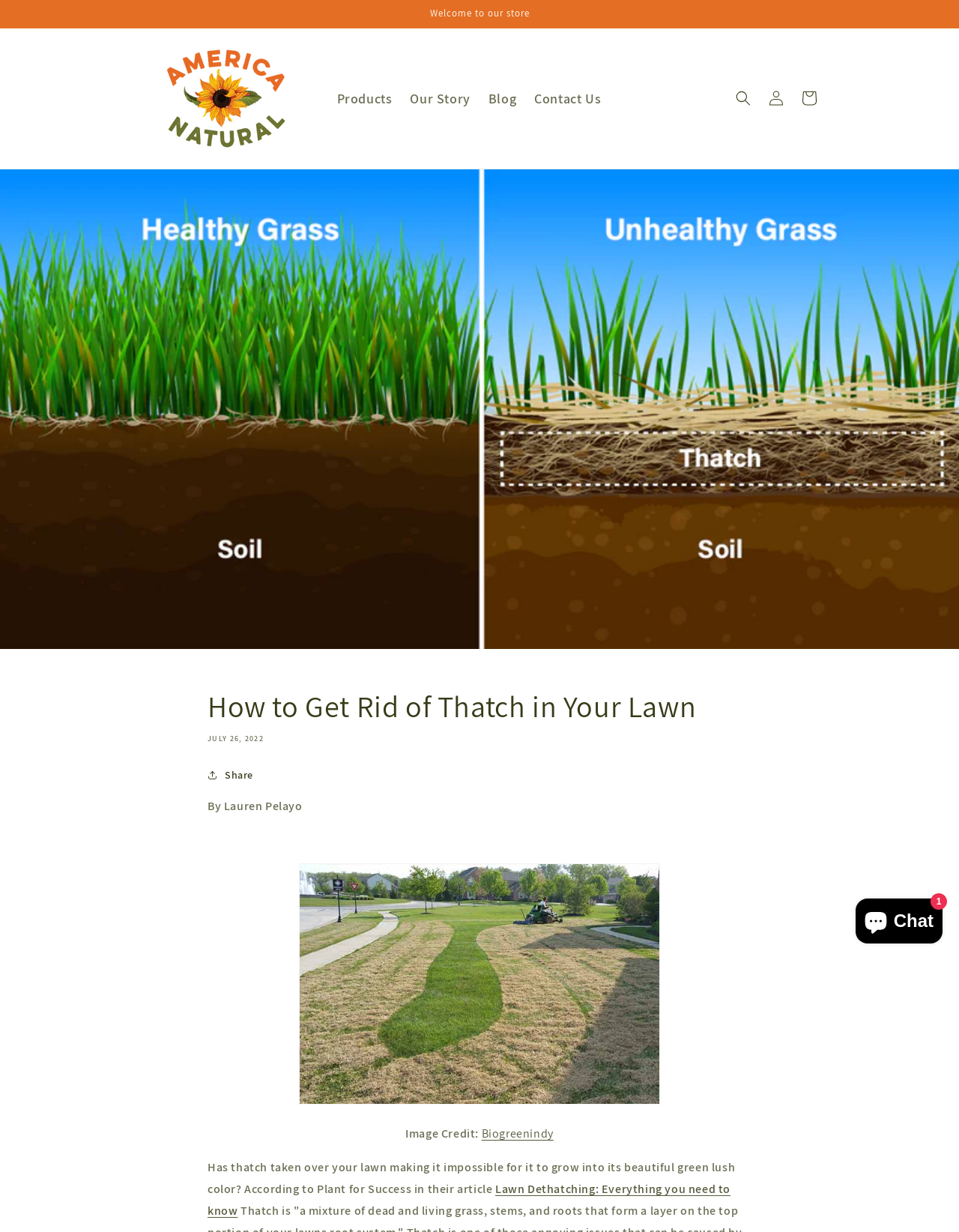Answer this question using a single word or a brief phrase:
What is the name of the company?

America Natural Products Company